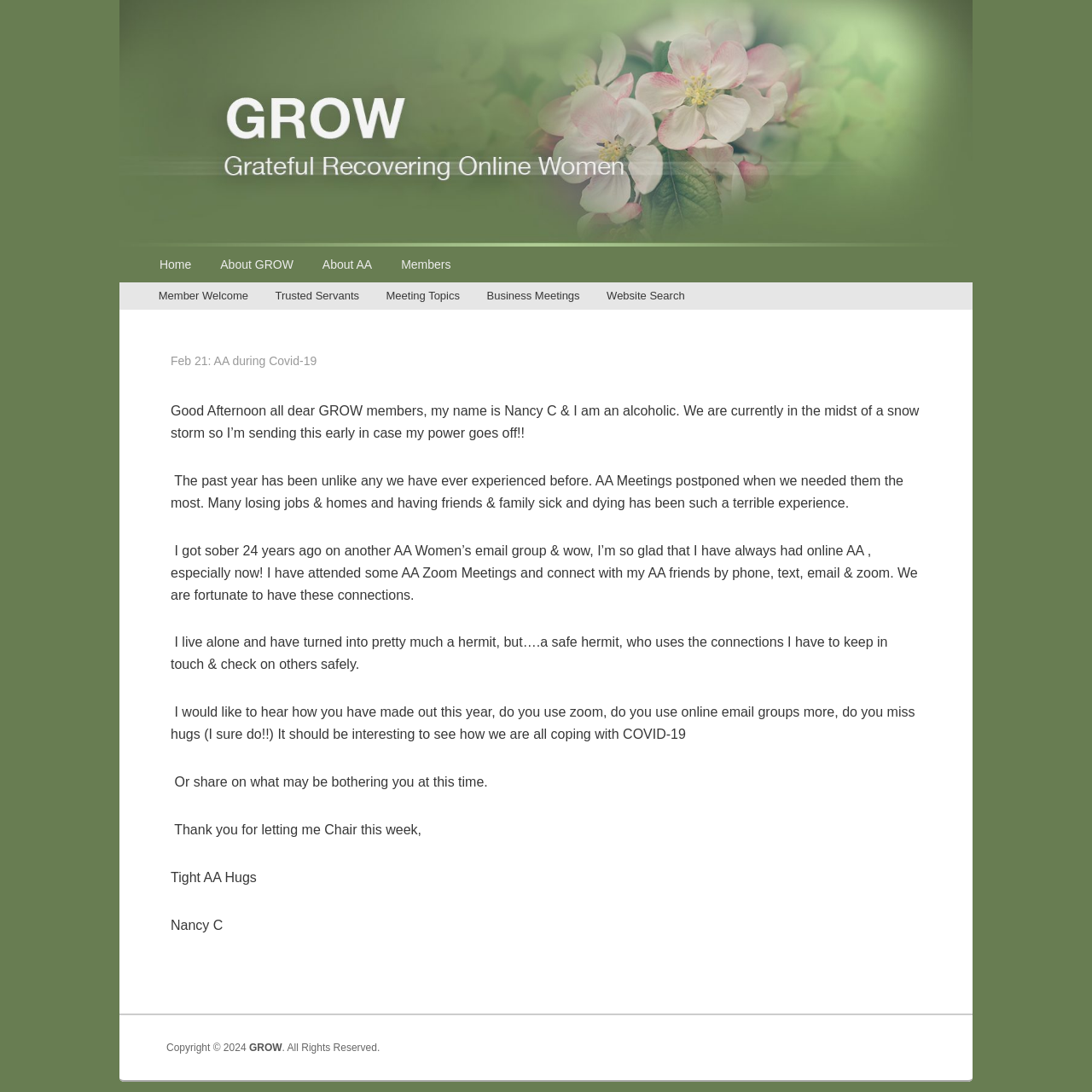Identify the bounding box coordinates for the UI element described as: "Business Meetings".

[0.433, 0.258, 0.543, 0.284]